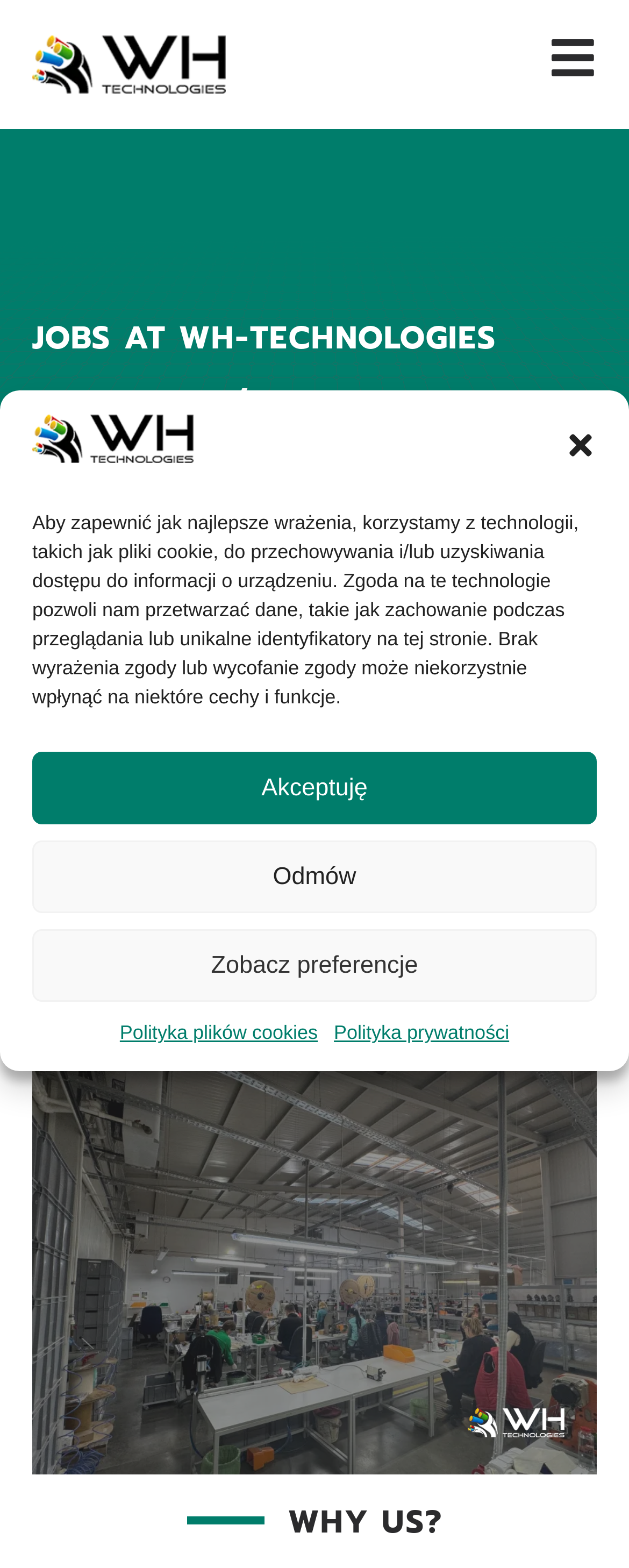Refer to the image and provide an in-depth answer to the question:
What is shown in the image at the bottom of the page?

I found an image at the bottom of the page with the description 'Wiązki kablowe WH Technologies', which translates to 'Cable bundles WH Technologies', suggesting that the image shows cable bundles.